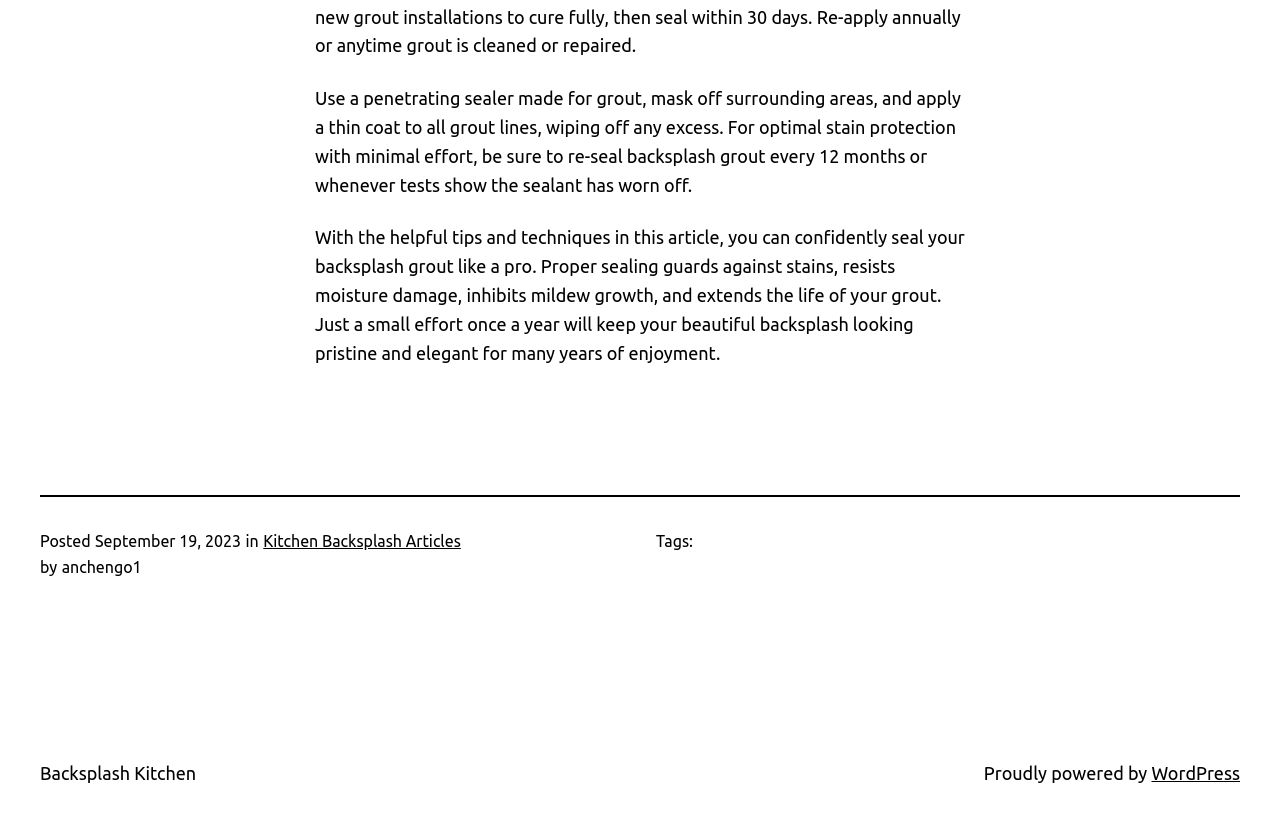Who is the author of the article?
Give a detailed response to the question by analyzing the screenshot.

The webpage mentions 'by anchengo1' in the author section, indicating that anchengo1 is the author of the article.